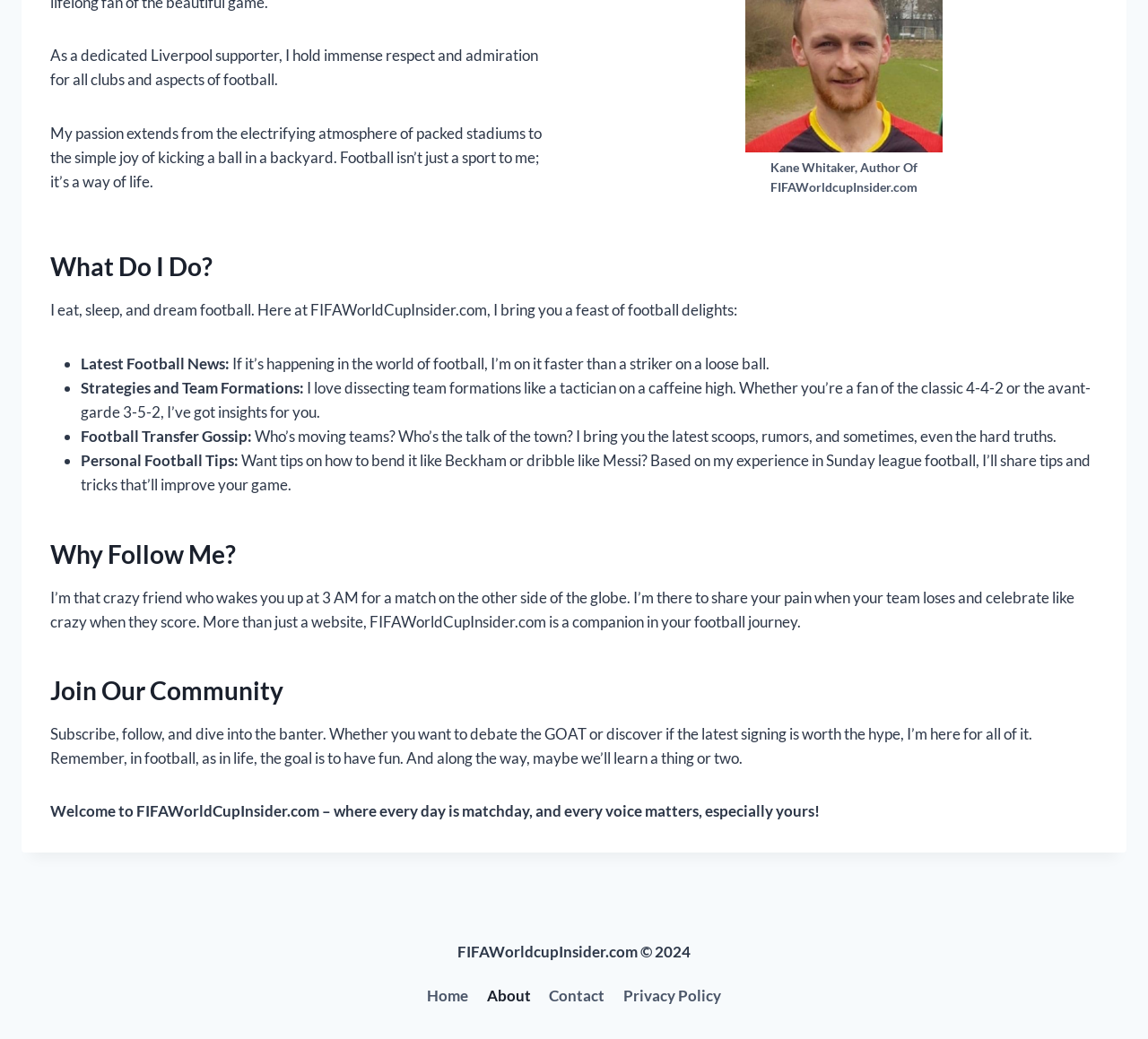Specify the bounding box coordinates (top-left x, top-left y, bottom-right x, bottom-right y) of the UI element in the screenshot that matches this description: Contact

[0.47, 0.942, 0.535, 0.974]